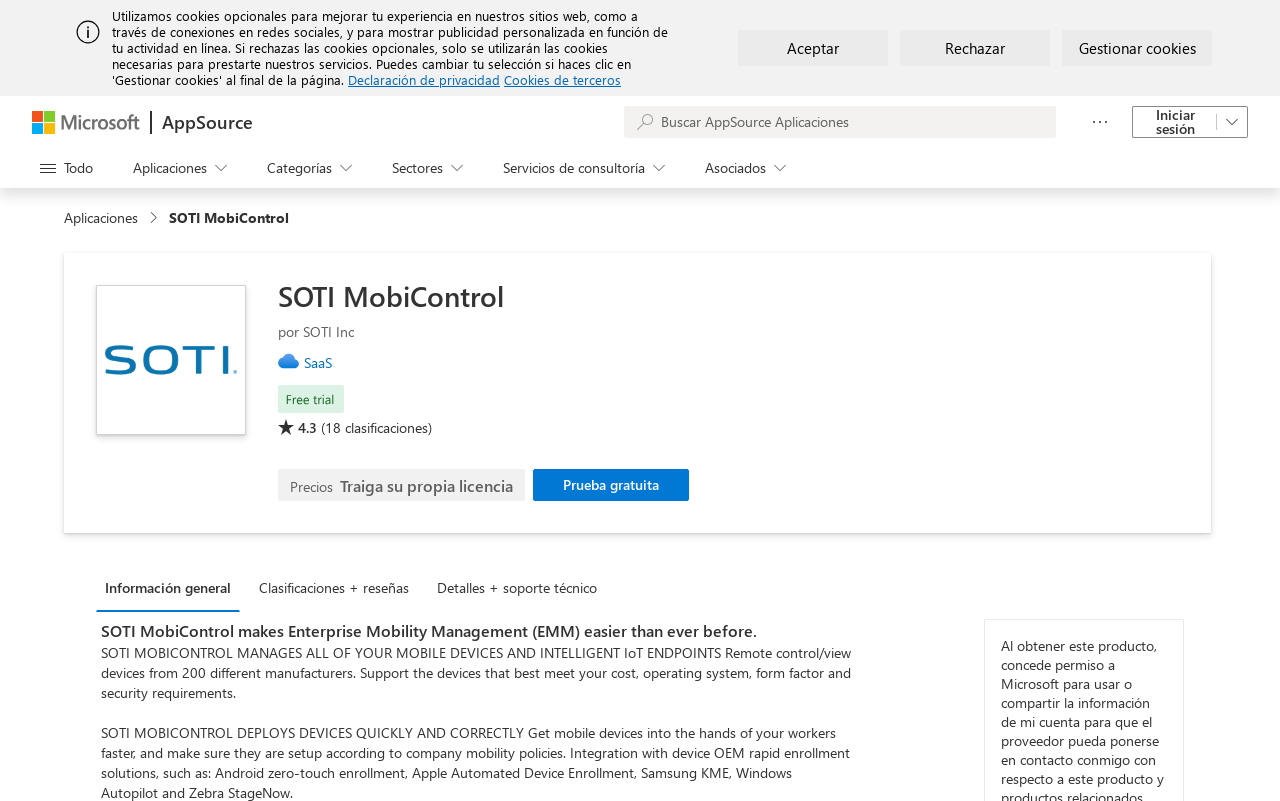What is the purpose of the 'Prueba gratuita' button?
Give a thorough and detailed response to the question.

The 'Prueba gratuita' button is a call-to-action button that suggests starting a free trial of SOTI MobiControl. The button is prominently displayed on the webpage, implying that it is an important action for users to take.